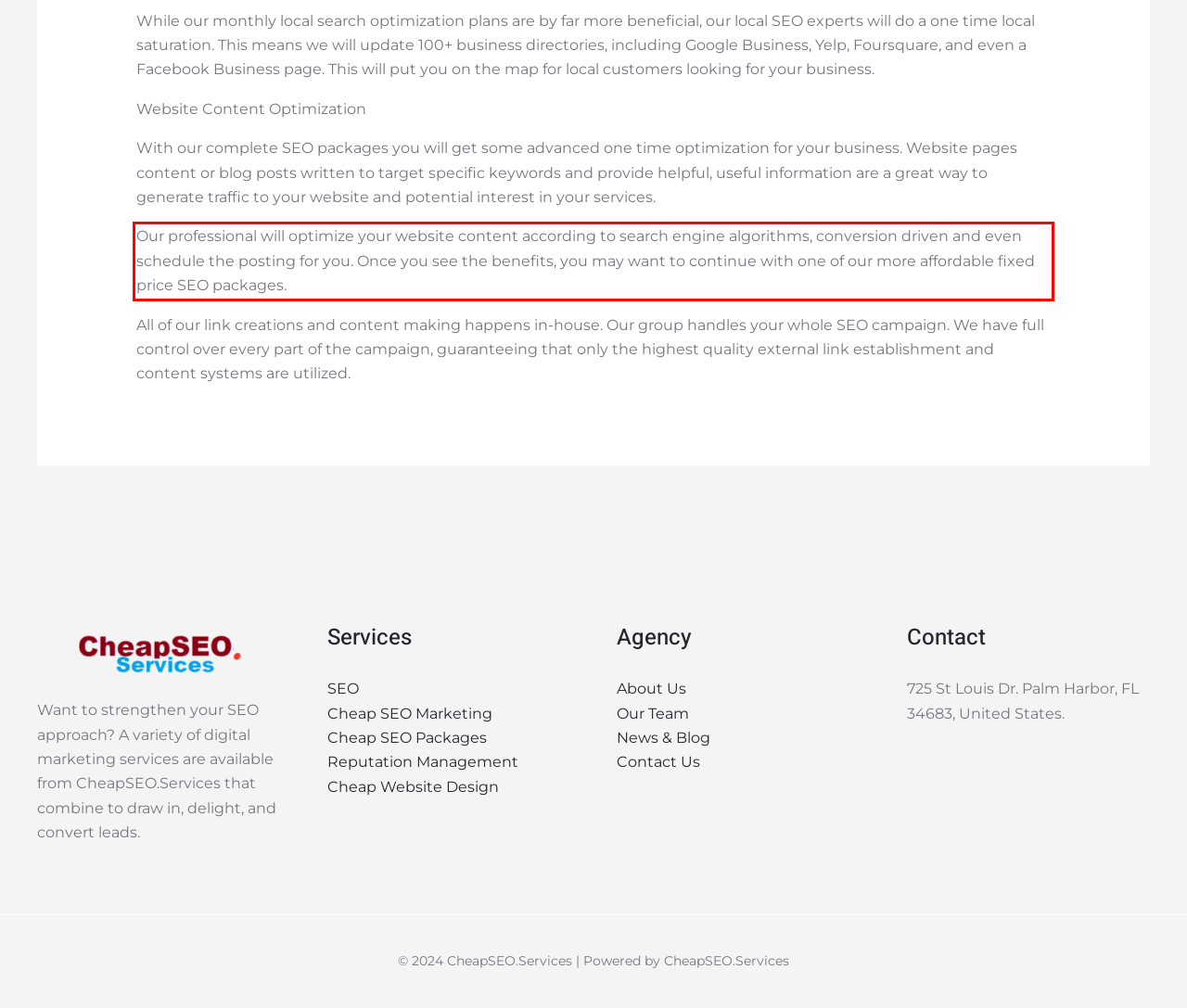Look at the screenshot of the webpage, locate the red rectangle bounding box, and generate the text content that it contains.

Our professional will optimize your website content according to search engine algorithms, conversion driven and even schedule the posting for you. Once you see the benefits, you may want to continue with one of our more affordable fixed price SEO packages.